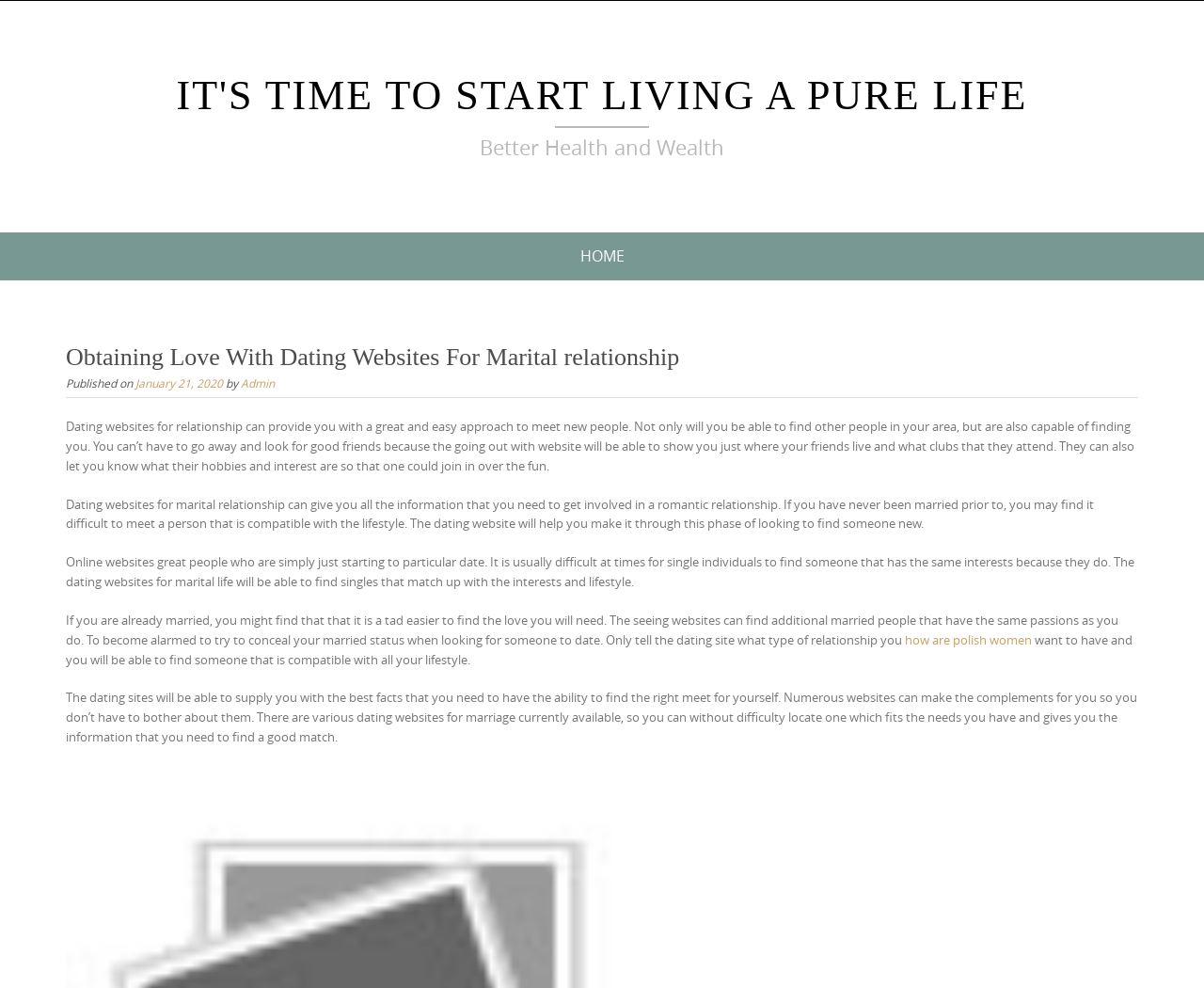Can dating websites make matches for users?
Provide a detailed answer to the question using information from the image.

The webpage mentions that some dating websites can make matches for users, so they don't have to bother about finding someone themselves. This suggests that the websites can use algorithms or other methods to pair users based on their preferences and interests.